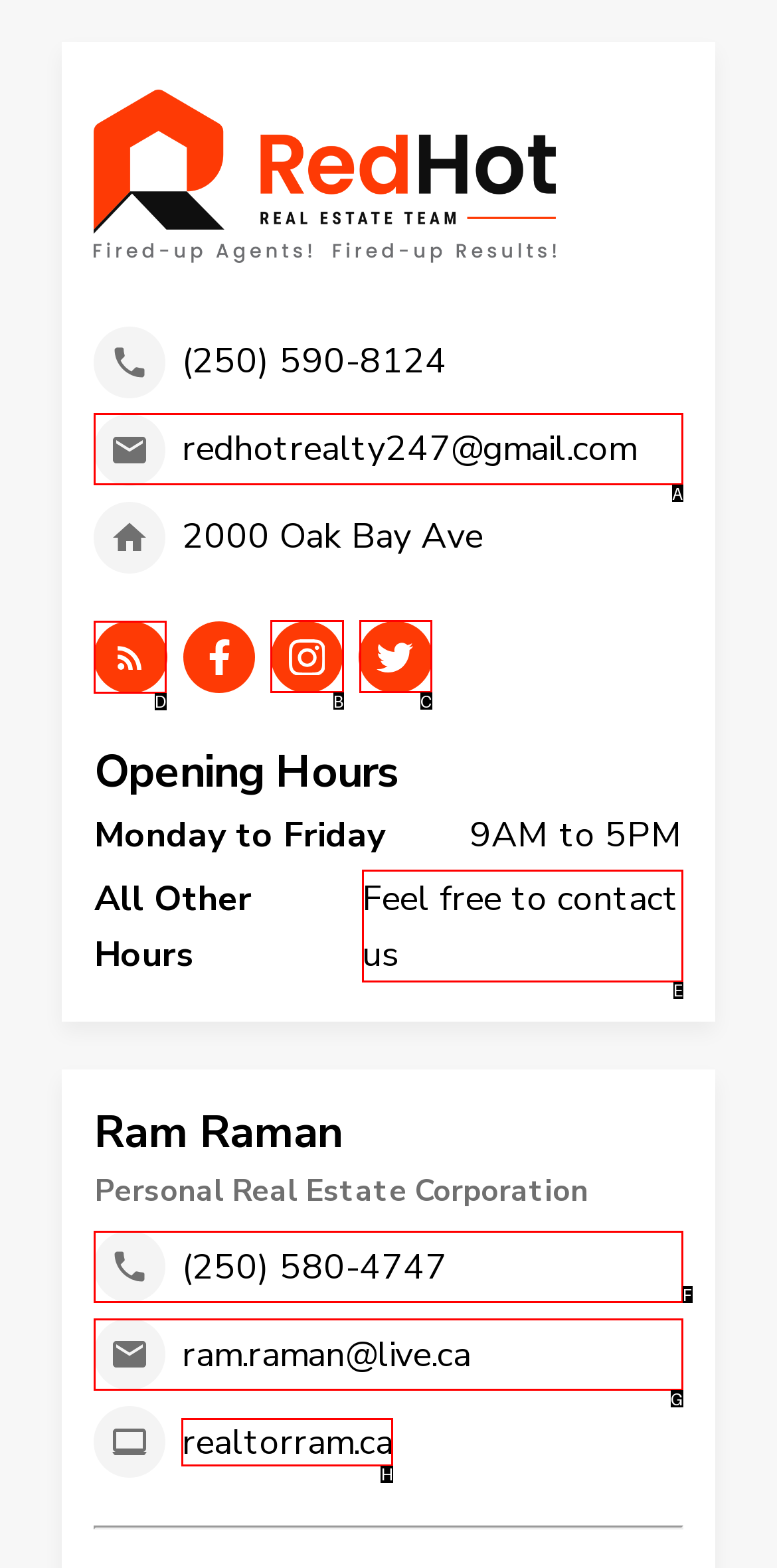Identify the correct UI element to click for this instruction: Click the first button
Respond with the appropriate option's letter from the provided choices directly.

D